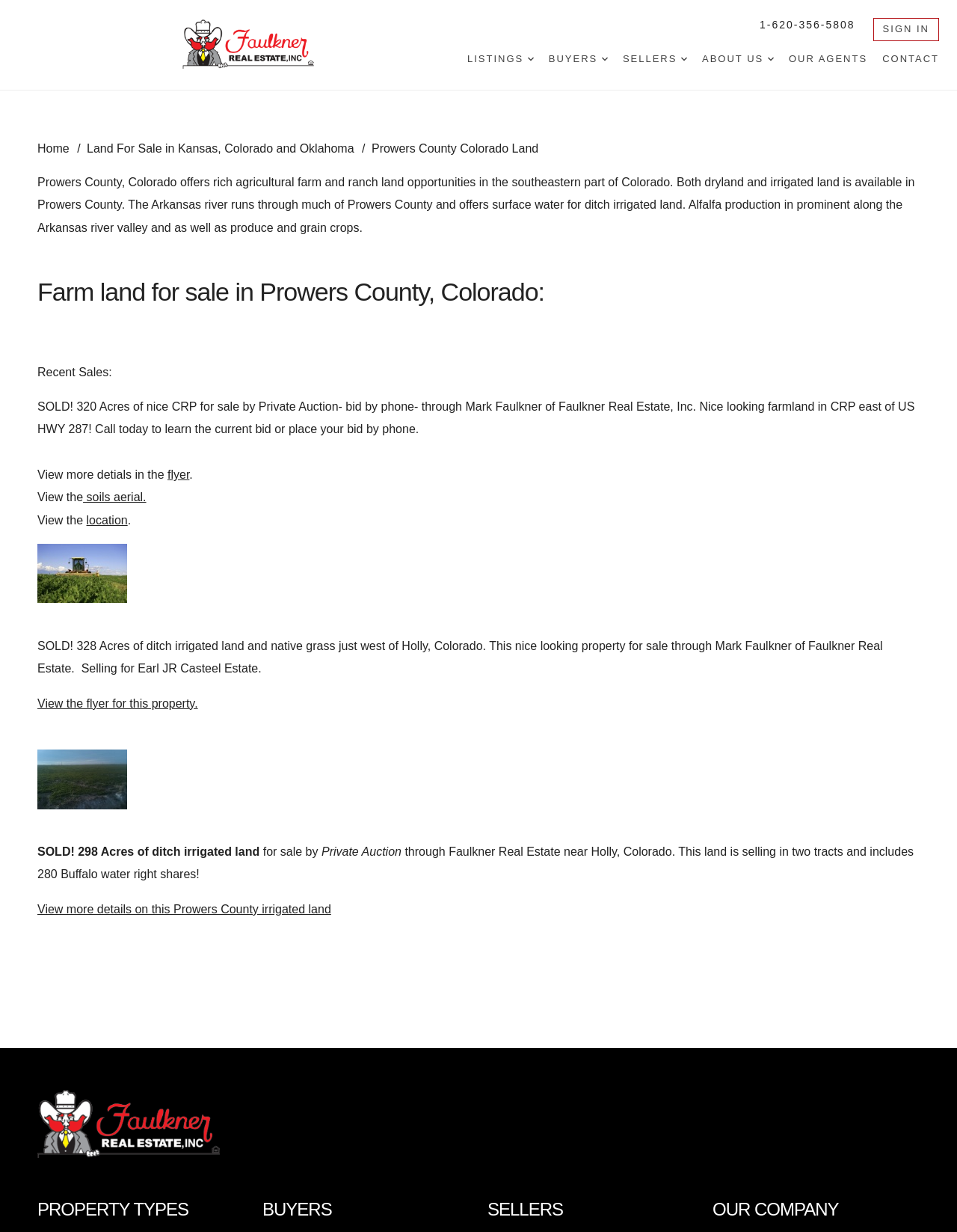What is the name of the real estate company mentioned on the webpage?
Using the image, respond with a single word or phrase.

Faulkner Real Estate, Inc